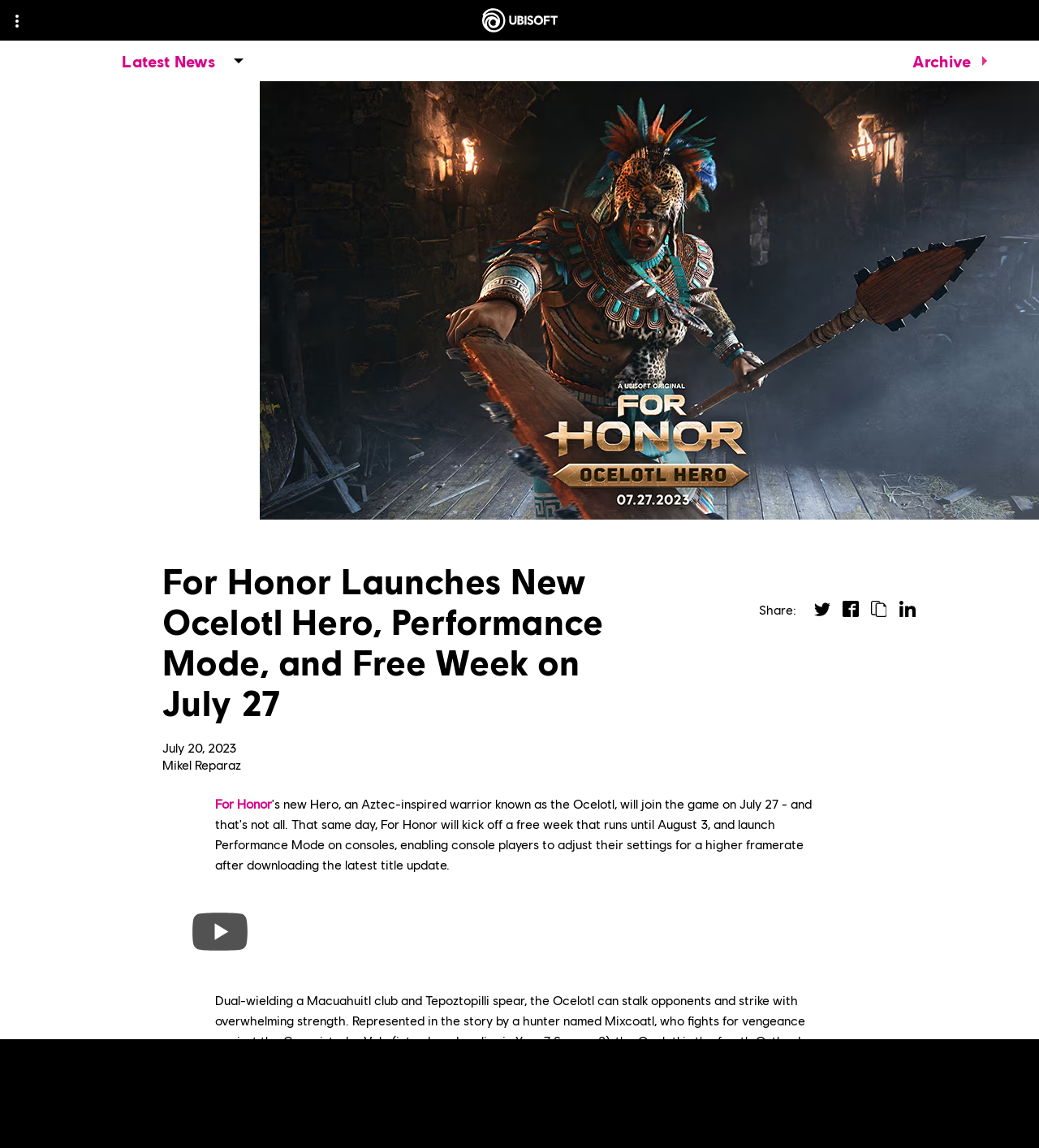Identify the bounding box of the UI element that matches this description: "Skull and Bones".

[0.05, 0.275, 0.275, 0.334]